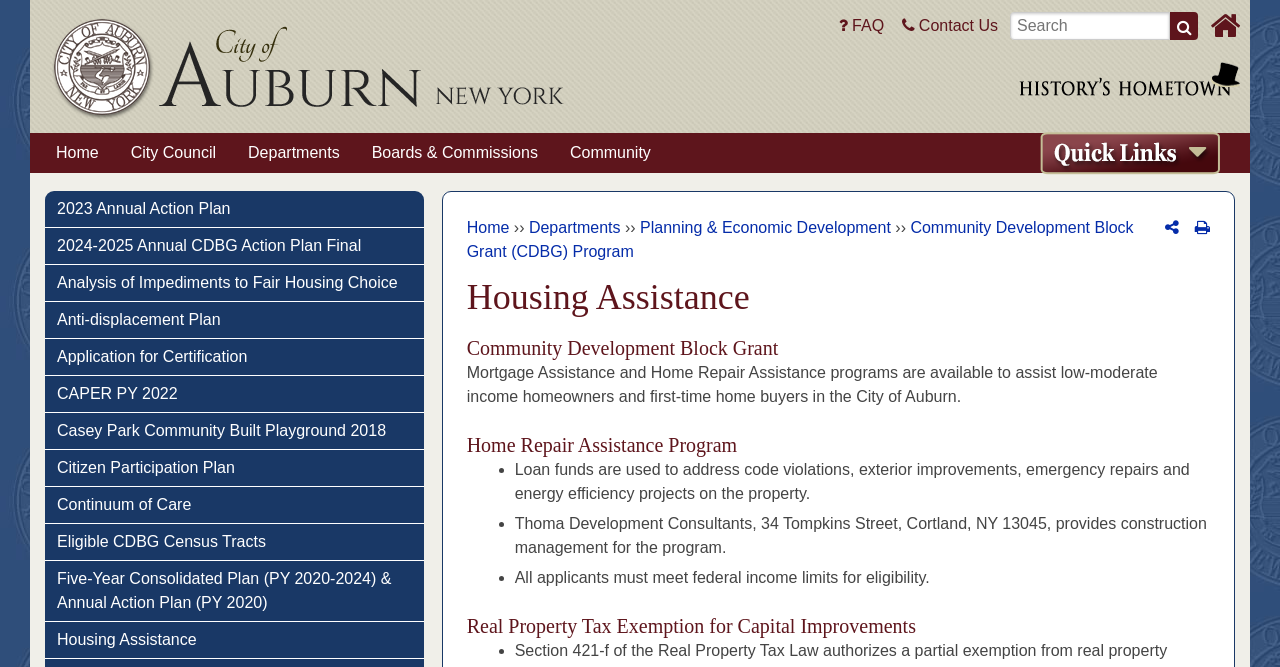Please identify the bounding box coordinates of the element I should click to complete this instruction: 'Go to FAQ page'. The coordinates should be given as four float numbers between 0 and 1, like this: [left, top, right, bottom].

[0.656, 0.025, 0.691, 0.051]